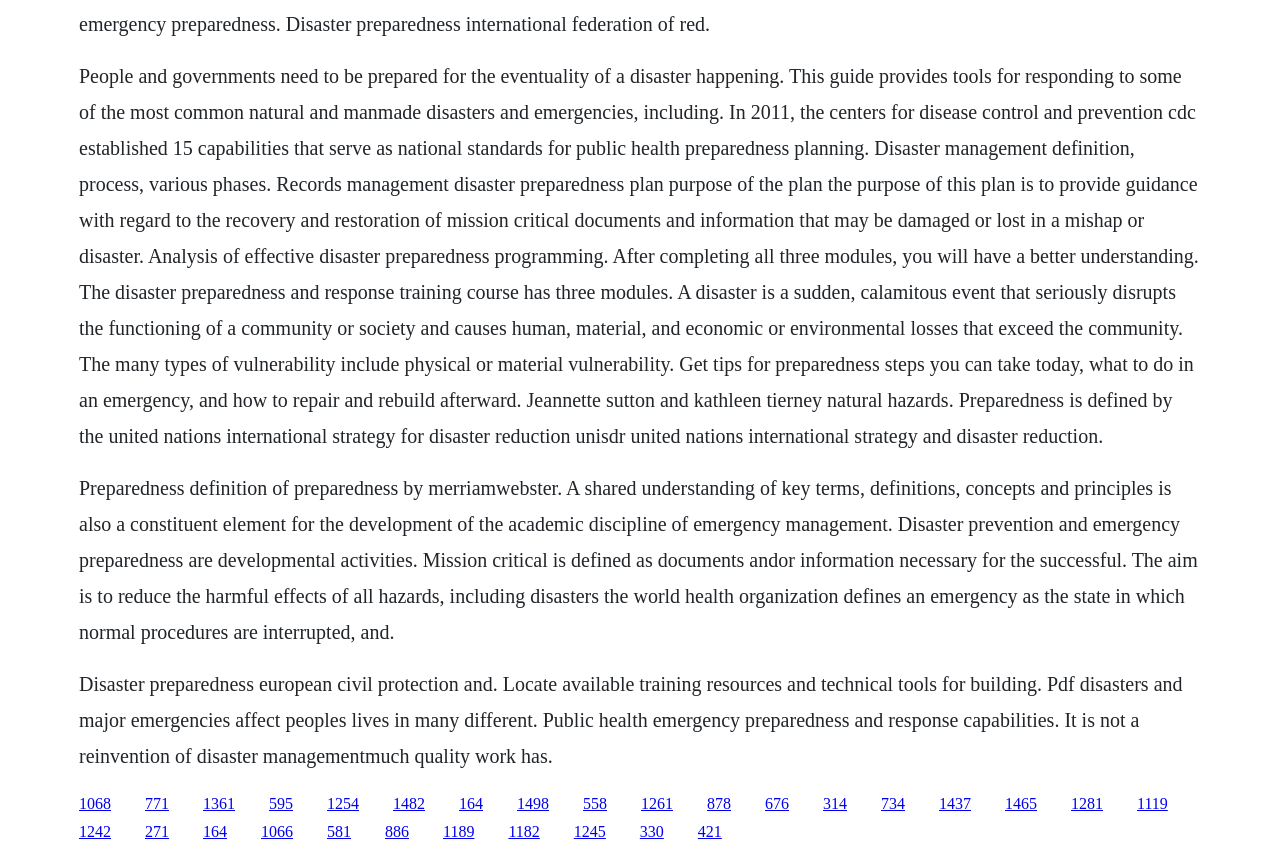Find the bounding box coordinates of the element you need to click on to perform this action: 'Get tips for preparedness steps'. The coordinates should be represented by four float values between 0 and 1, in the format [left, top, right, bottom].

[0.21, 0.929, 0.229, 0.949]